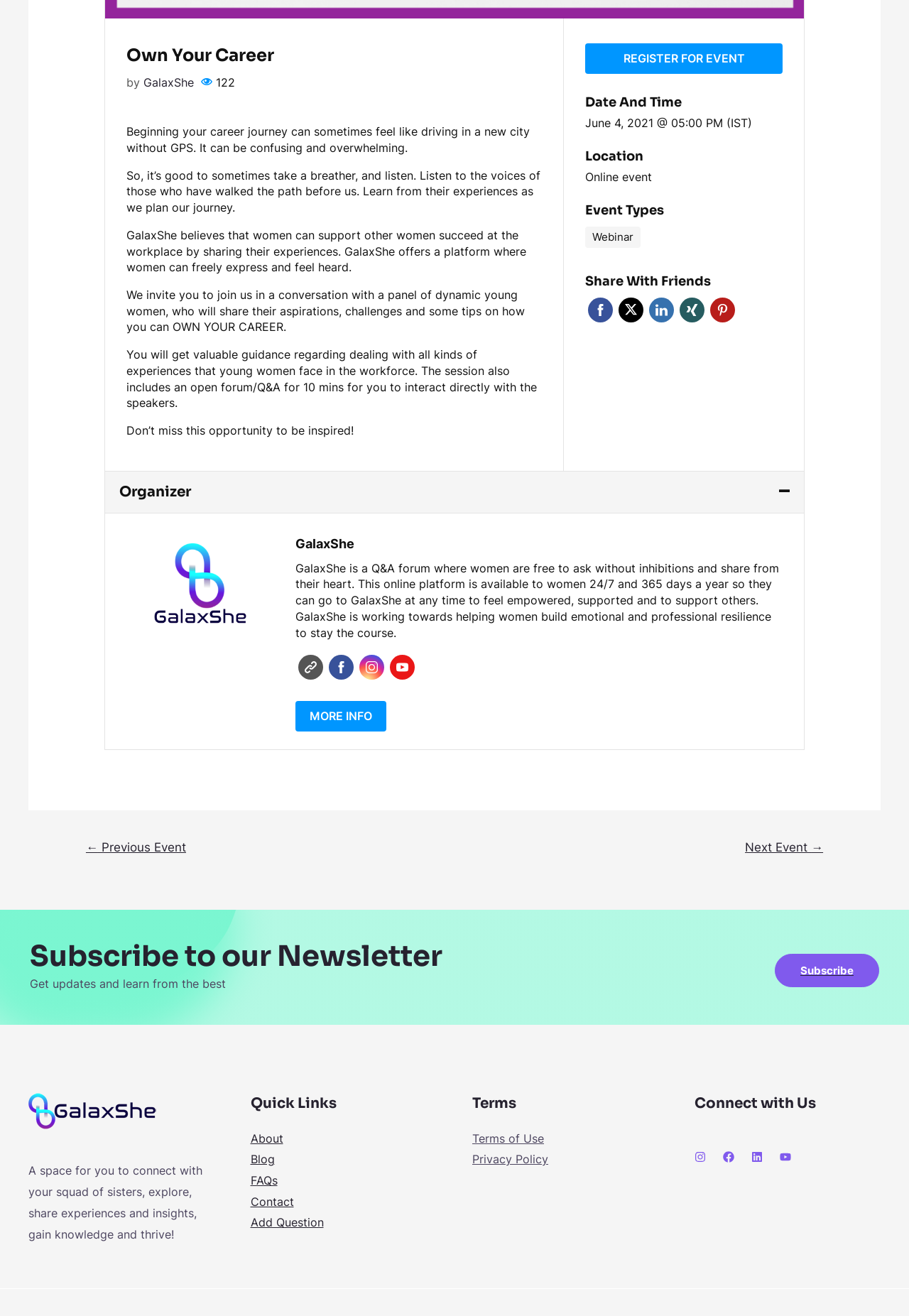Identify the bounding box for the UI element specified in this description: "Xing". The coordinates must be four float numbers between 0 and 1, formatted as [left, top, right, bottom].

[0.748, 0.226, 0.775, 0.245]